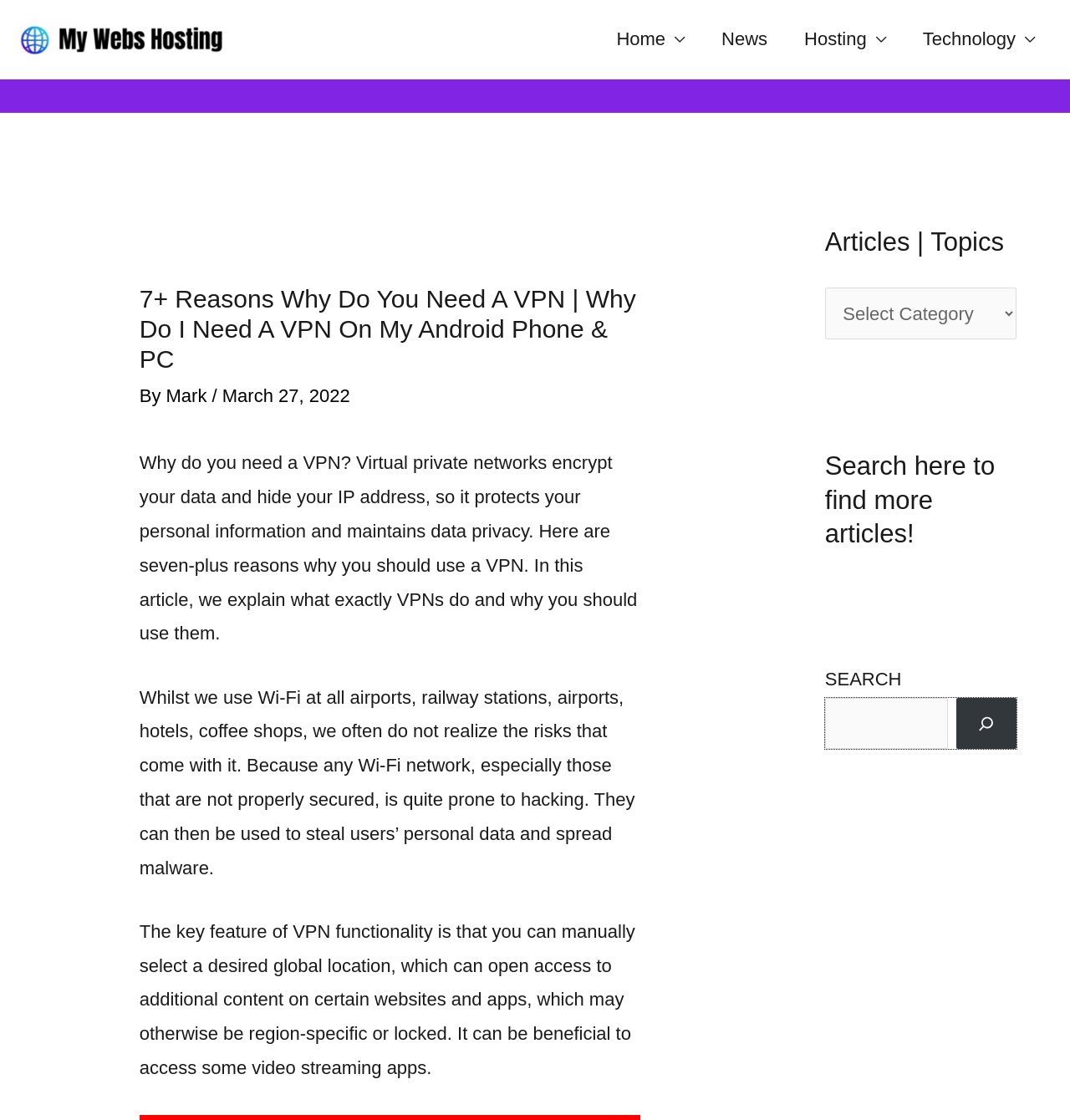Show the bounding box coordinates of the element that should be clicked to complete the task: "Search for articles".

[0.771, 0.623, 0.886, 0.669]